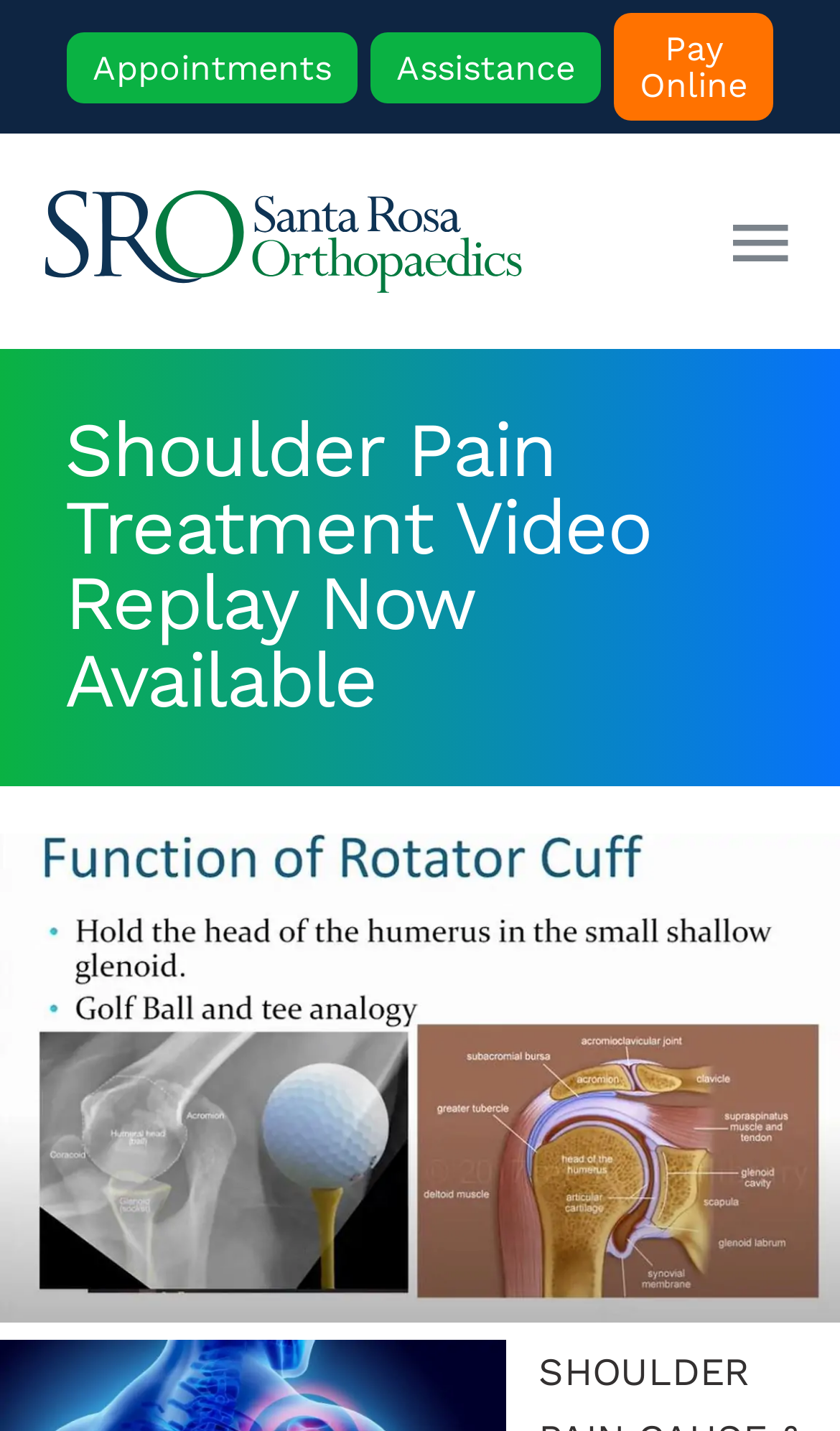Give the bounding box coordinates for this UI element: "Pay Online". The coordinates should be four float numbers between 0 and 1, arranged as [left, top, right, bottom].

[0.731, 0.009, 0.921, 0.084]